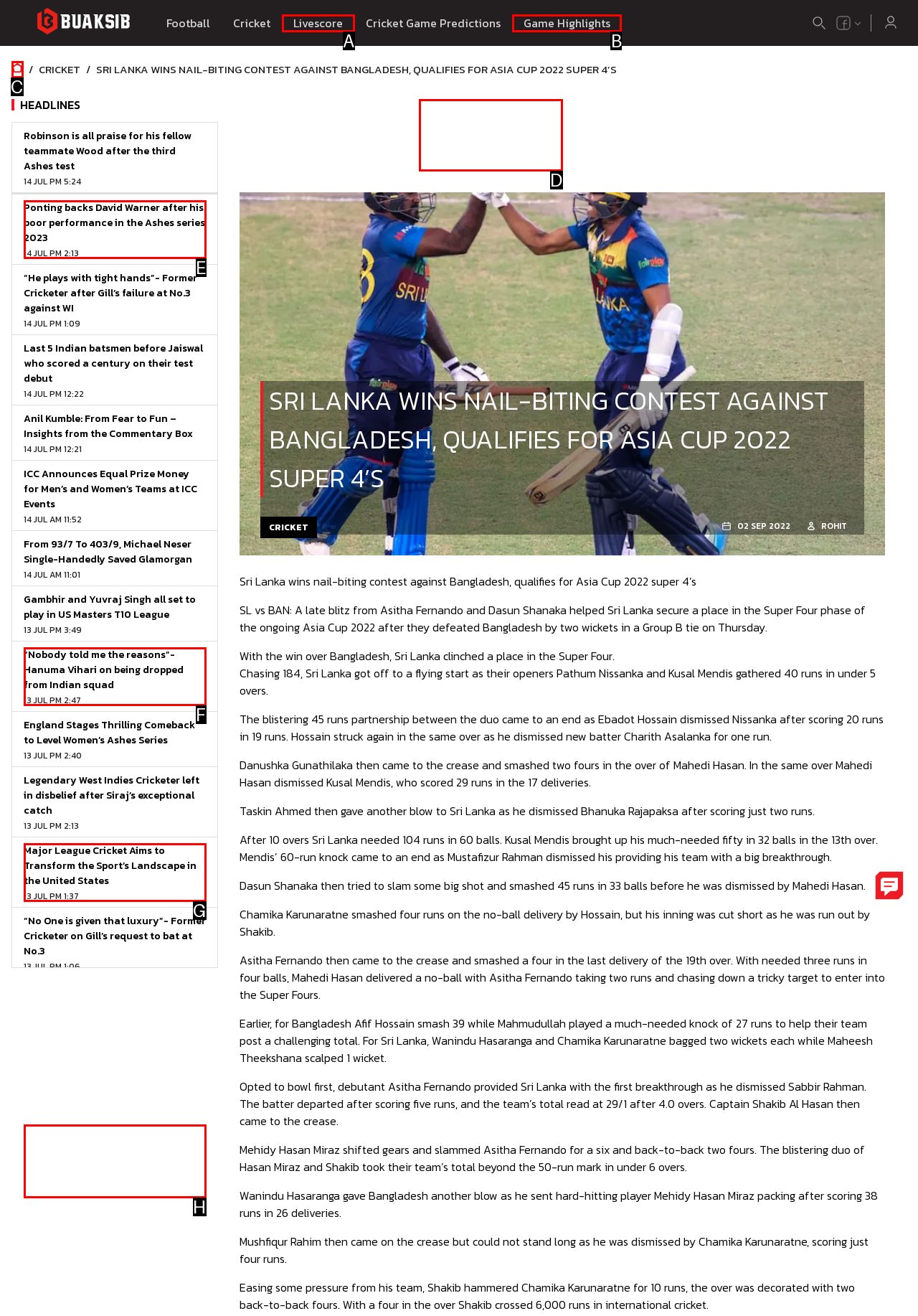Identify the correct HTML element to click to accomplish this task: Click on the ABOUT link
Respond with the letter corresponding to the correct choice.

None